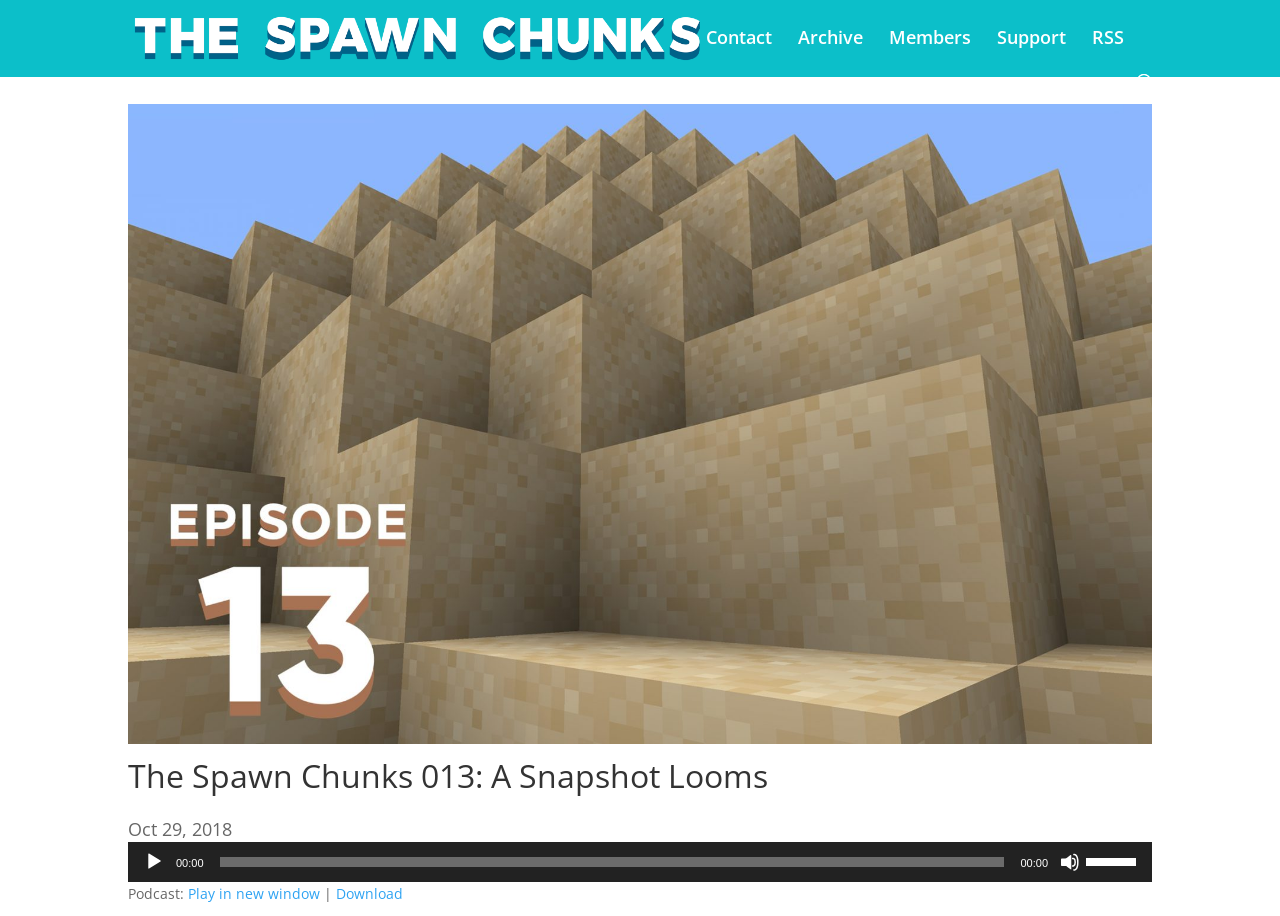Based on the description "Members", find the bounding box of the specified UI element.

[0.695, 0.033, 0.759, 0.081]